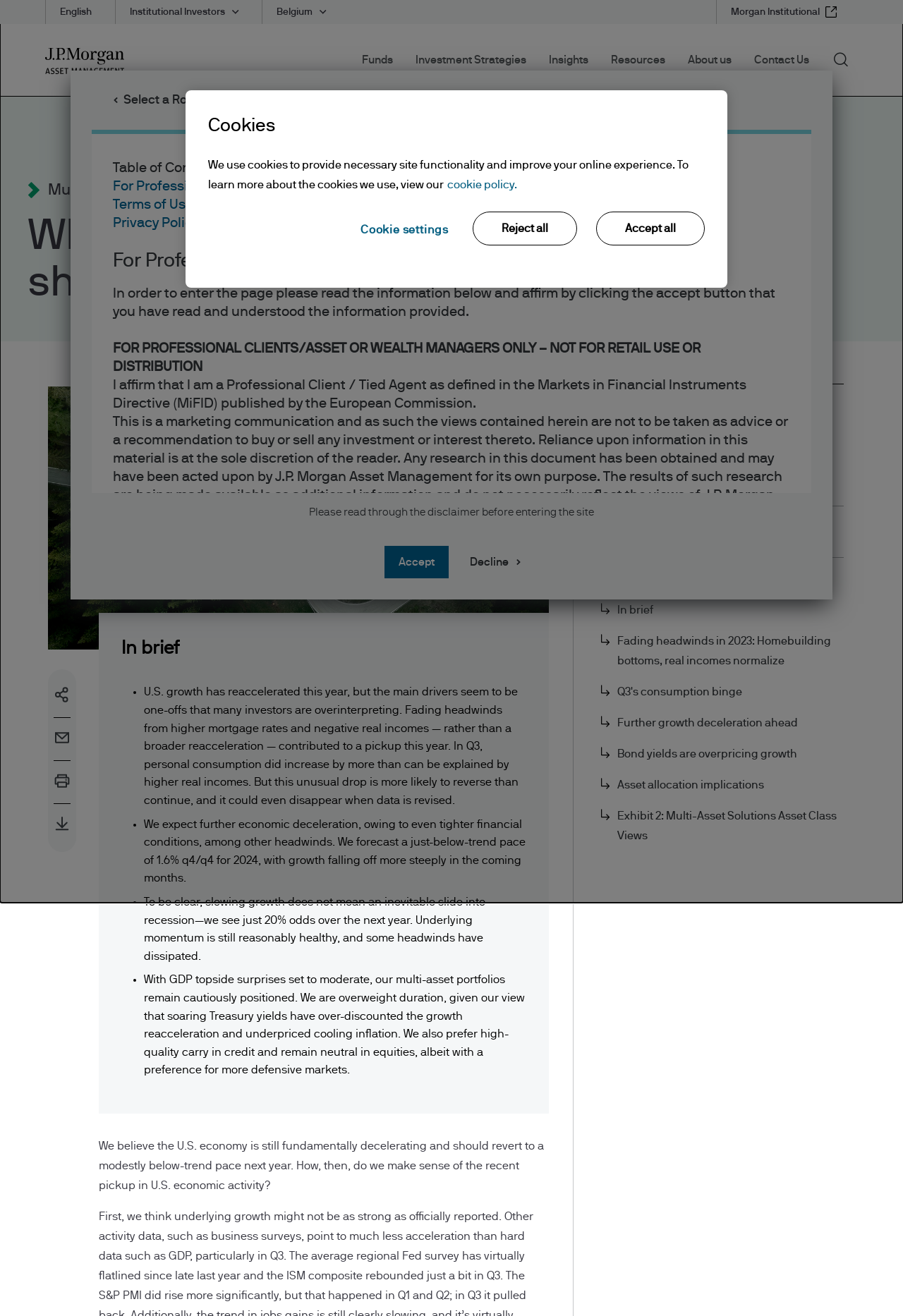Pinpoint the bounding box coordinates of the element to be clicked to execute the instruction: "Click the 'Search' button".

[0.923, 0.038, 0.95, 0.057]